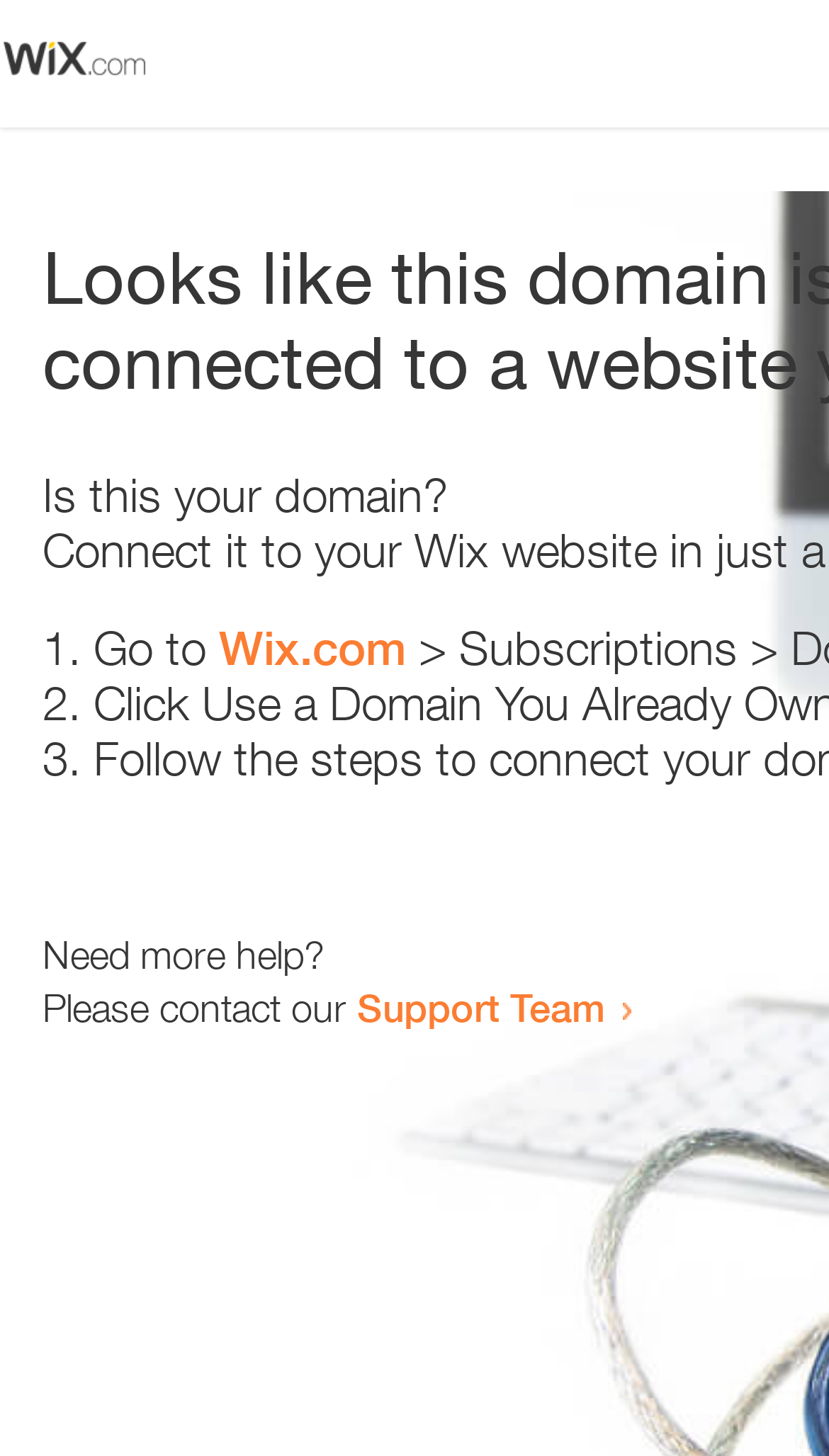Please find the bounding box for the UI component described as follows: "Wix.com".

[0.264, 0.426, 0.49, 0.464]